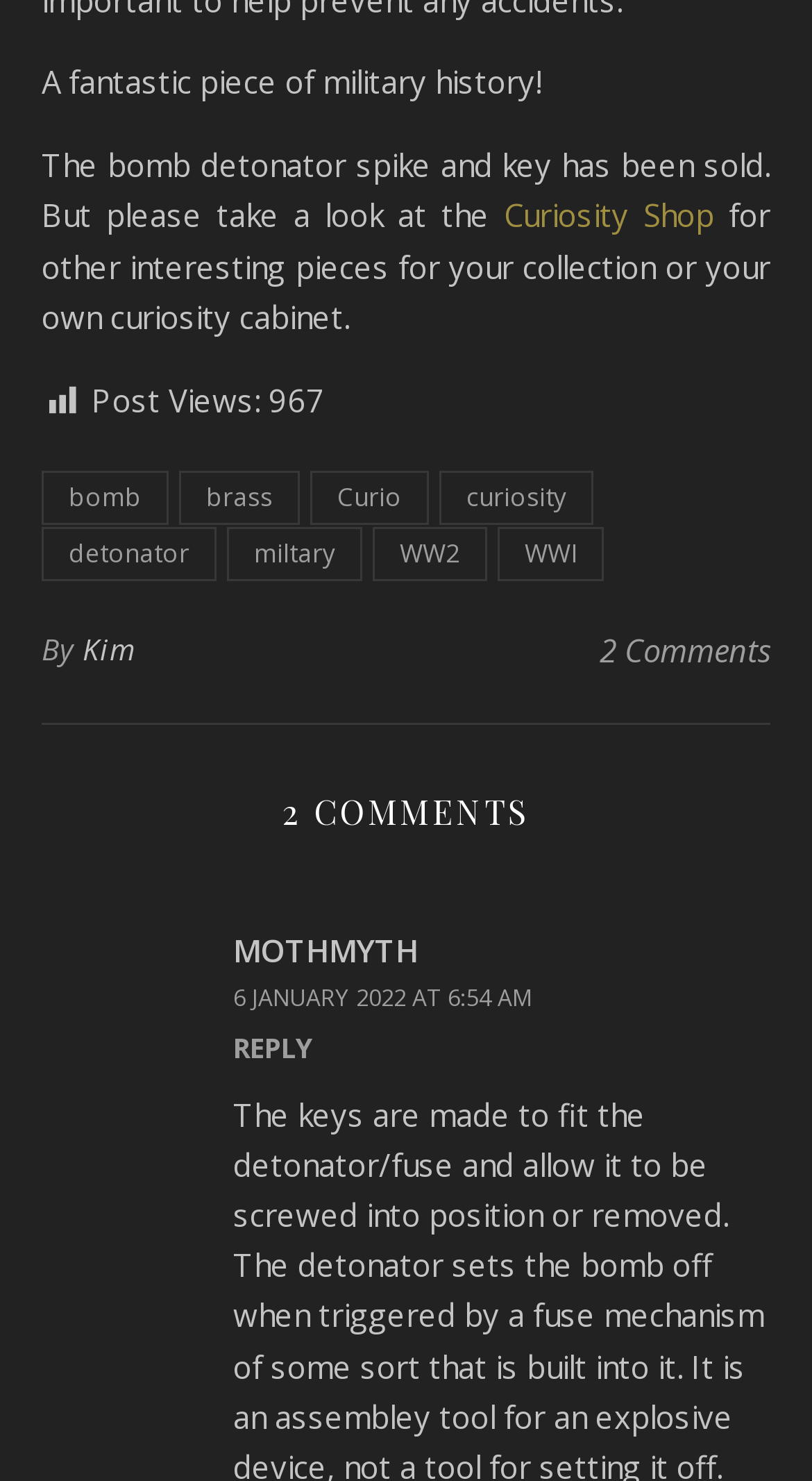Determine the bounding box coordinates for the UI element matching this description: "2 Comments".

[0.738, 0.417, 0.949, 0.459]